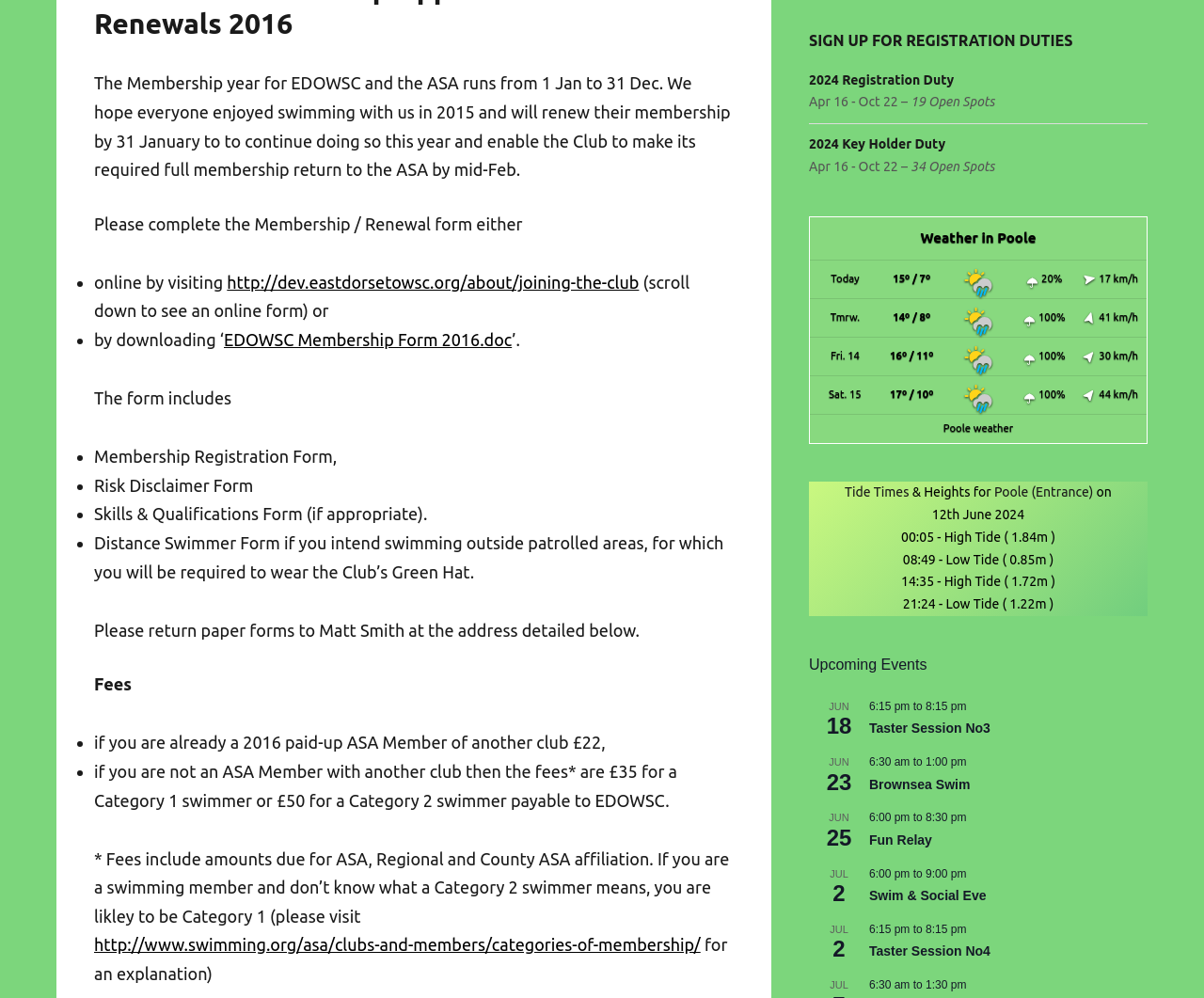Using the given element description, provide the bounding box coordinates (top-left x, top-left y, bottom-right x, bottom-right y) for the corresponding UI element in the screenshot: EDOWSC Membership Form 2016.doc

[0.186, 0.331, 0.425, 0.35]